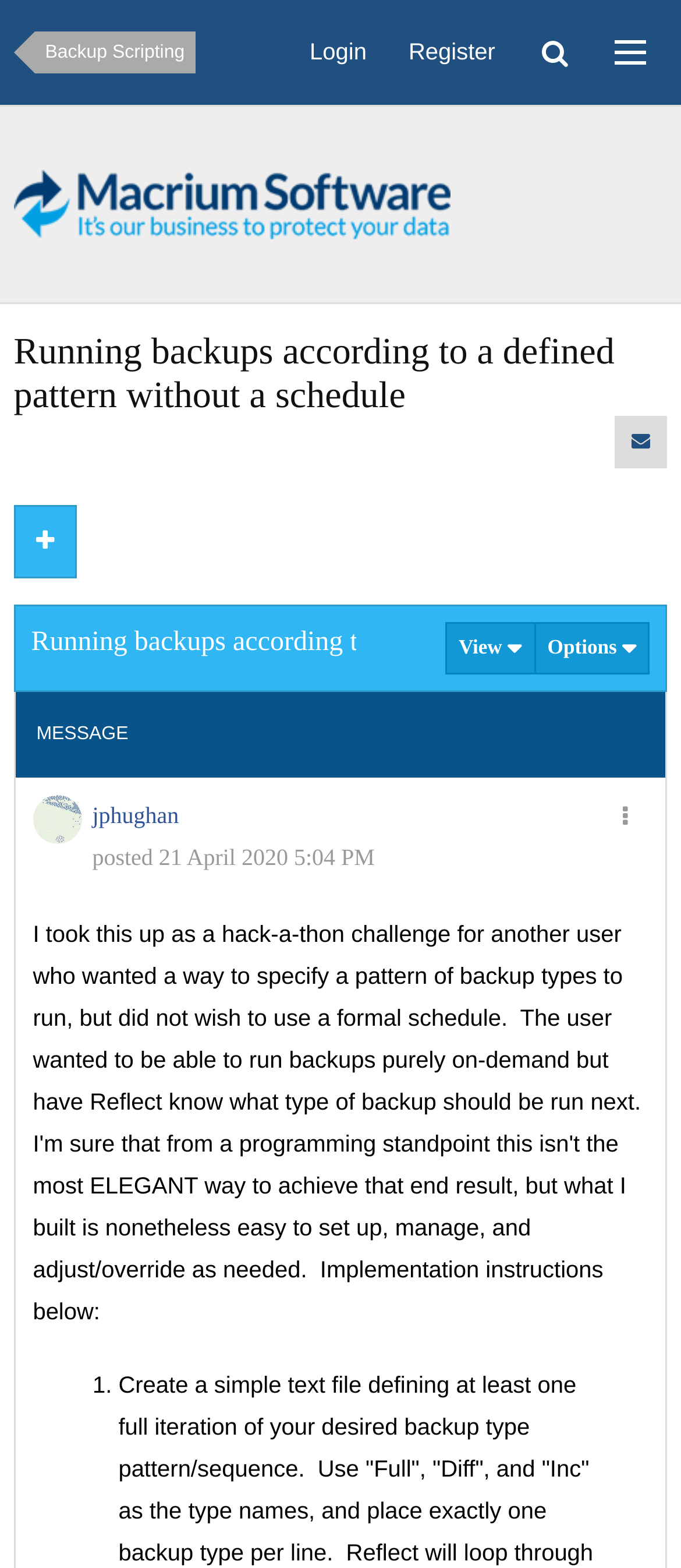Identify the bounding box coordinates of the element that should be clicked to fulfill this task: "Explore the website". The coordinates should be provided as four float numbers between 0 and 1, i.e., [left, top, right, bottom].

[0.872, 0.0, 0.98, 0.067]